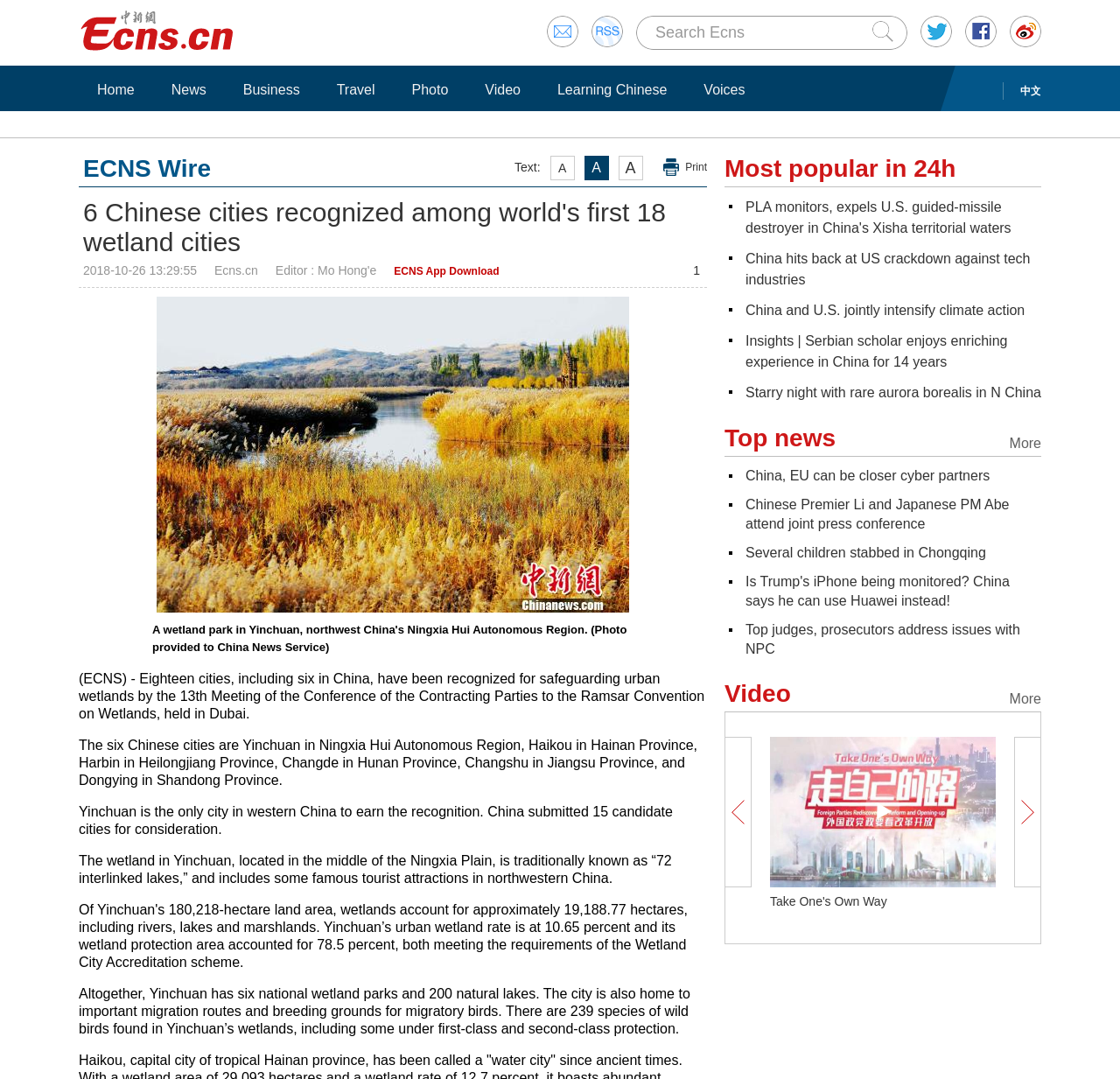Locate the bounding box coordinates of the clickable region to complete the following instruction: "Check recent posts."

None